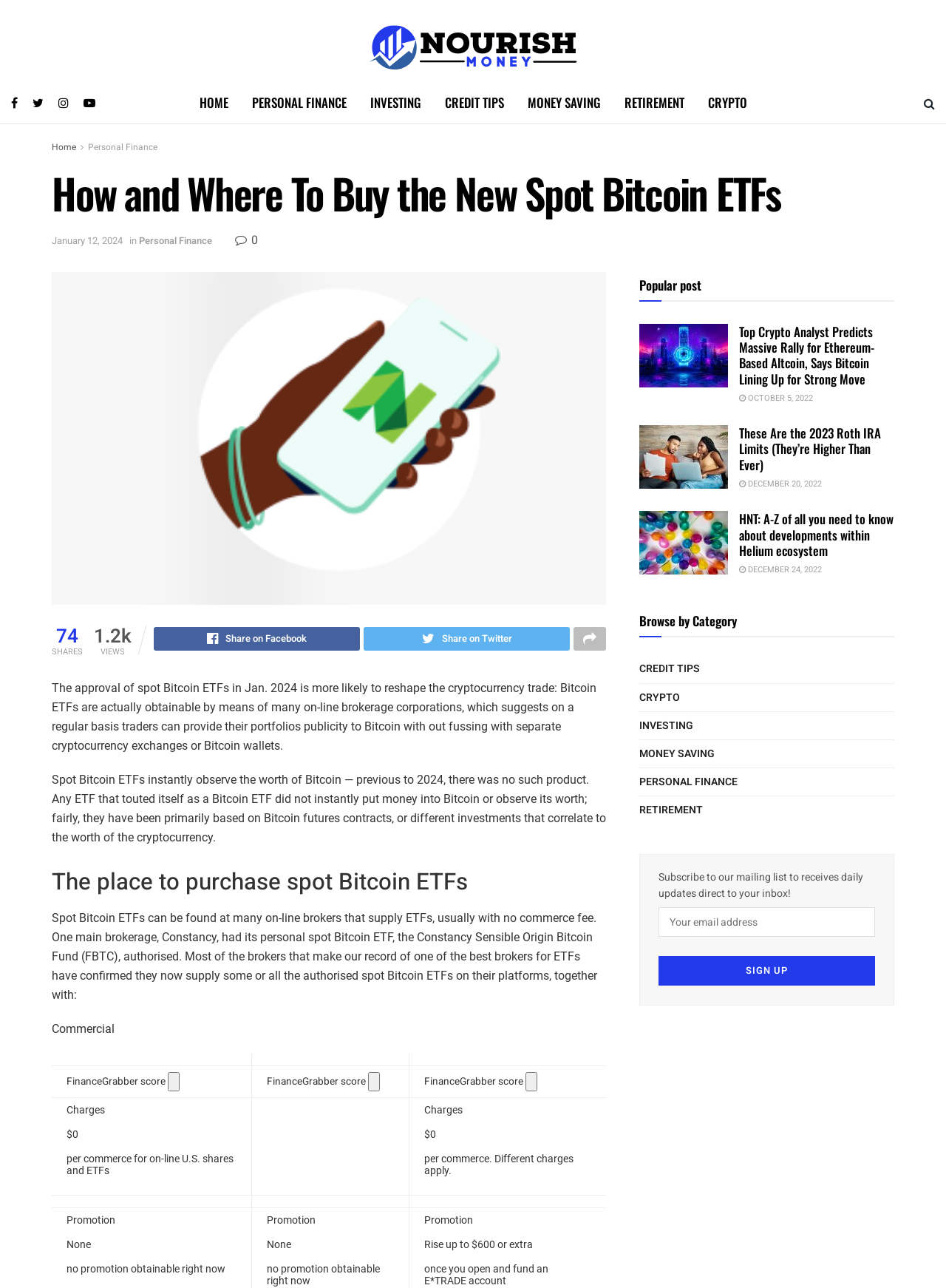Please determine the headline of the webpage and provide its content.

How and Where To Buy the New Spot Bitcoin ETFs